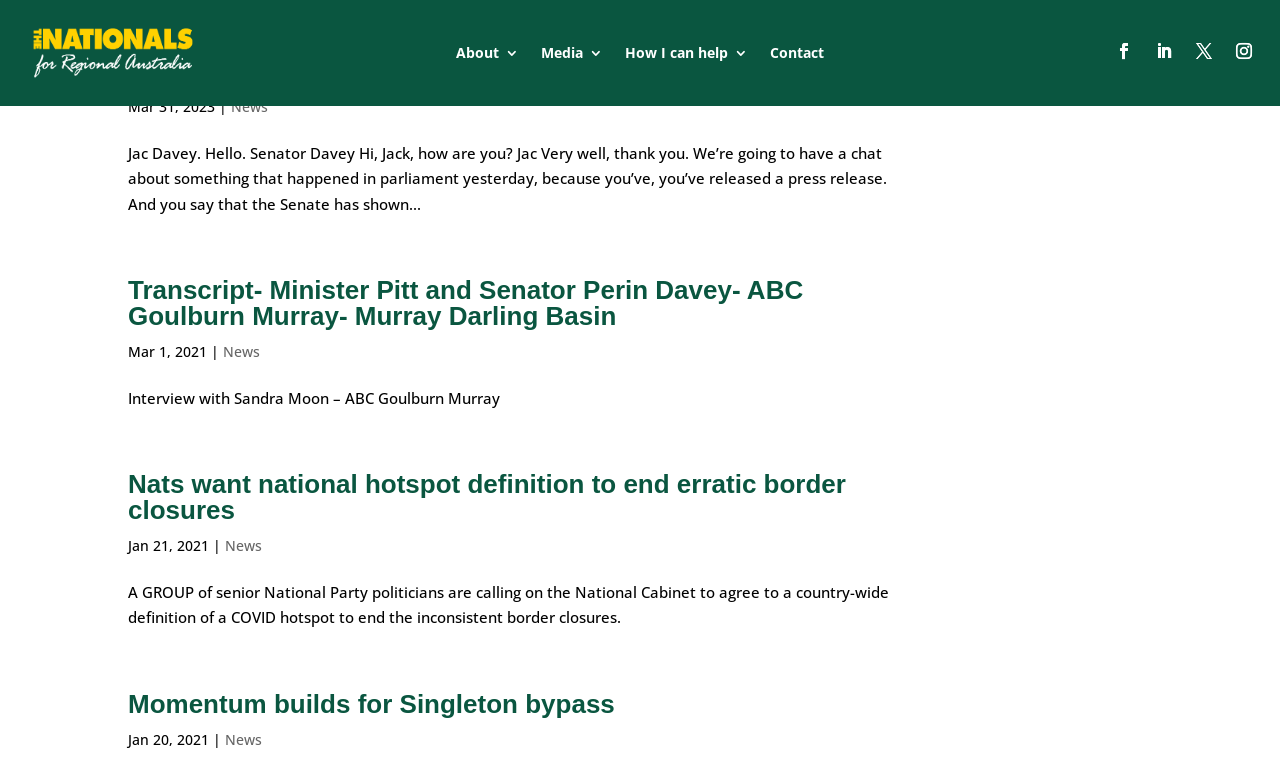Use a single word or phrase to answer the following:
How many links are in the top navigation menu?

5